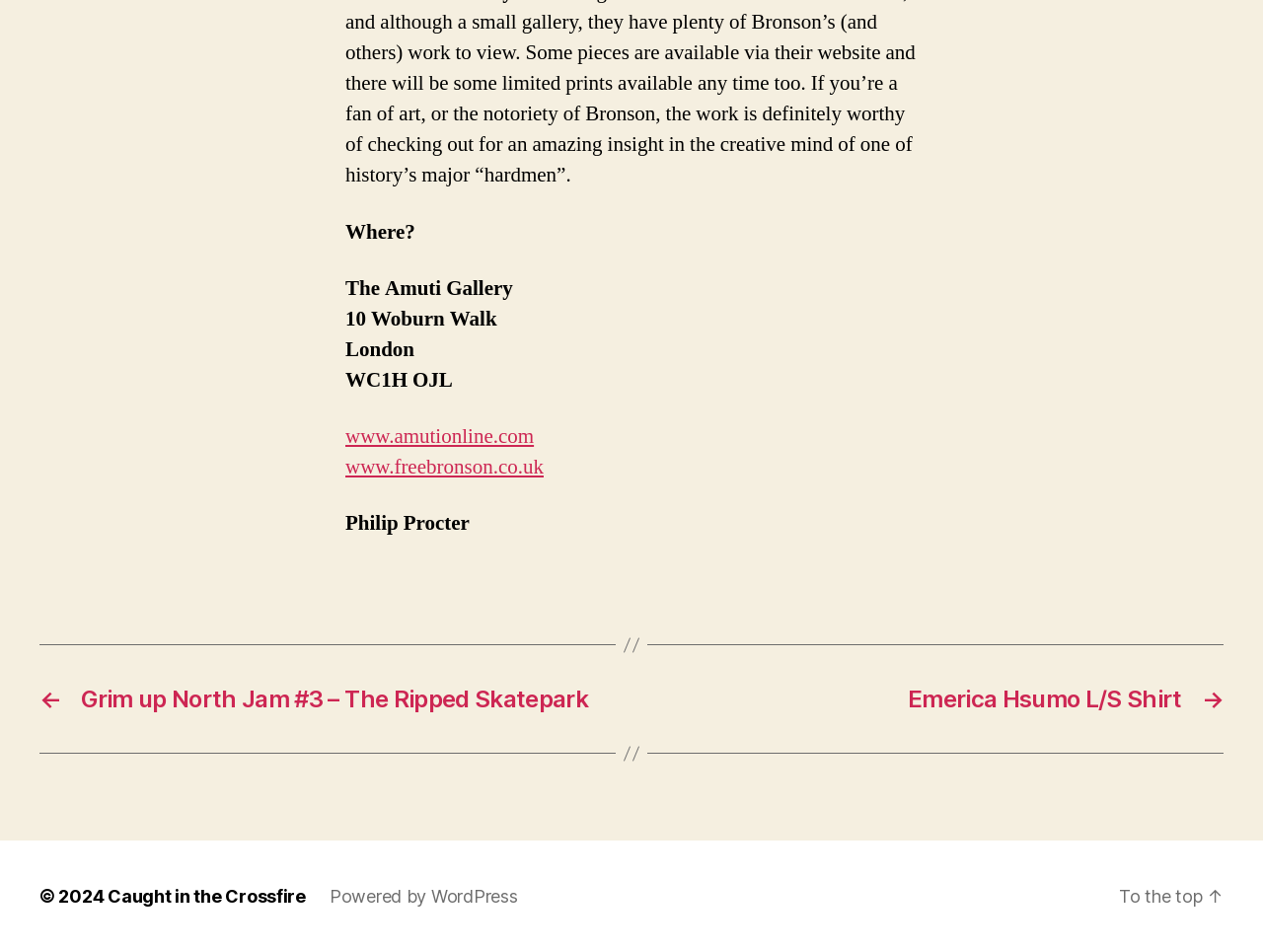What is the name of the website that powered this webpage?
Provide a detailed answer to the question, using the image to inform your response.

I found the name of the website that powered this webpage by looking at the link element at the bottom of the webpage, which mentions 'Powered by WordPress'.